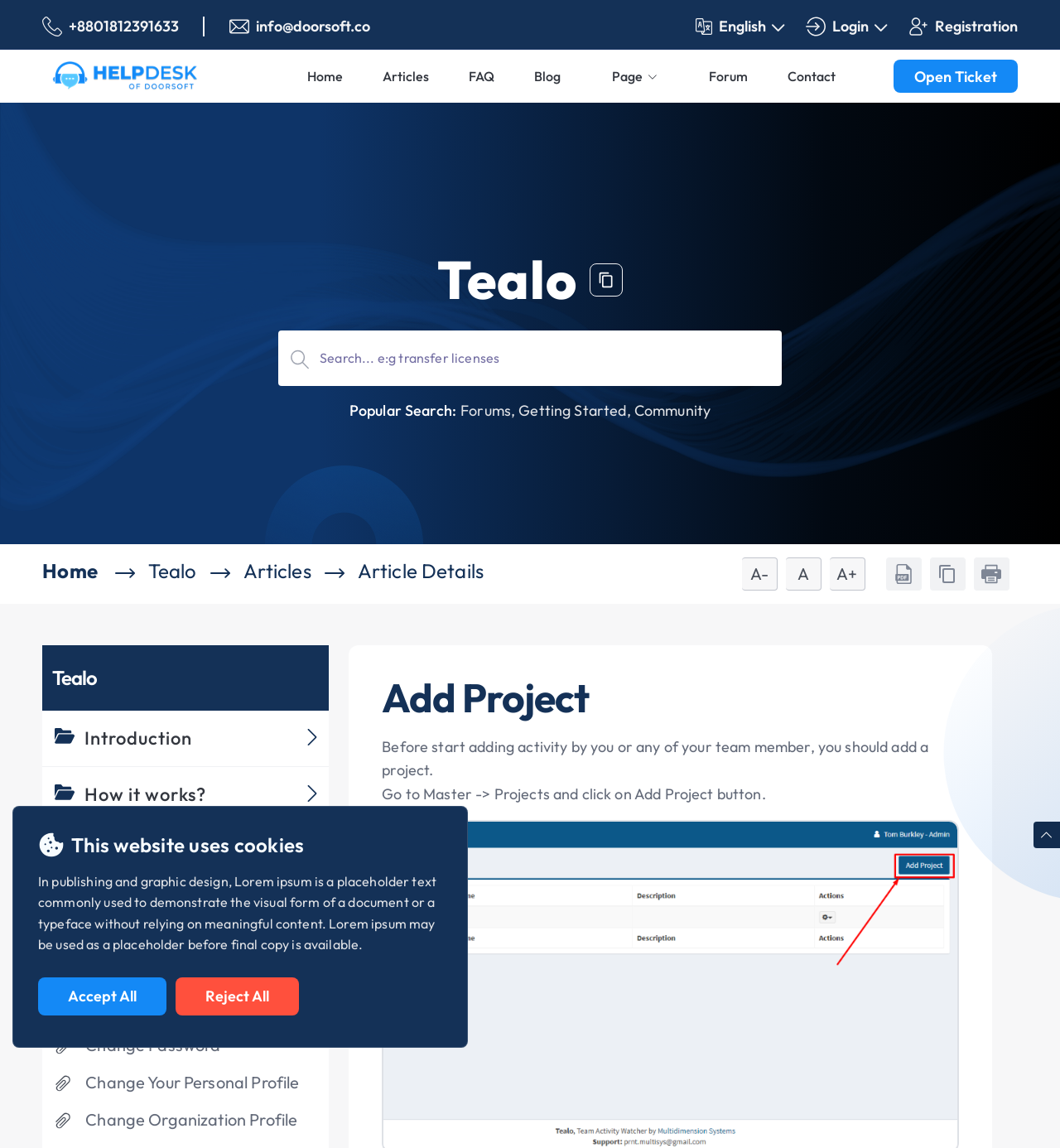Please give a concise answer to this question using a single word or phrase: 
What is the phone number to contact for help?

+8801812391633